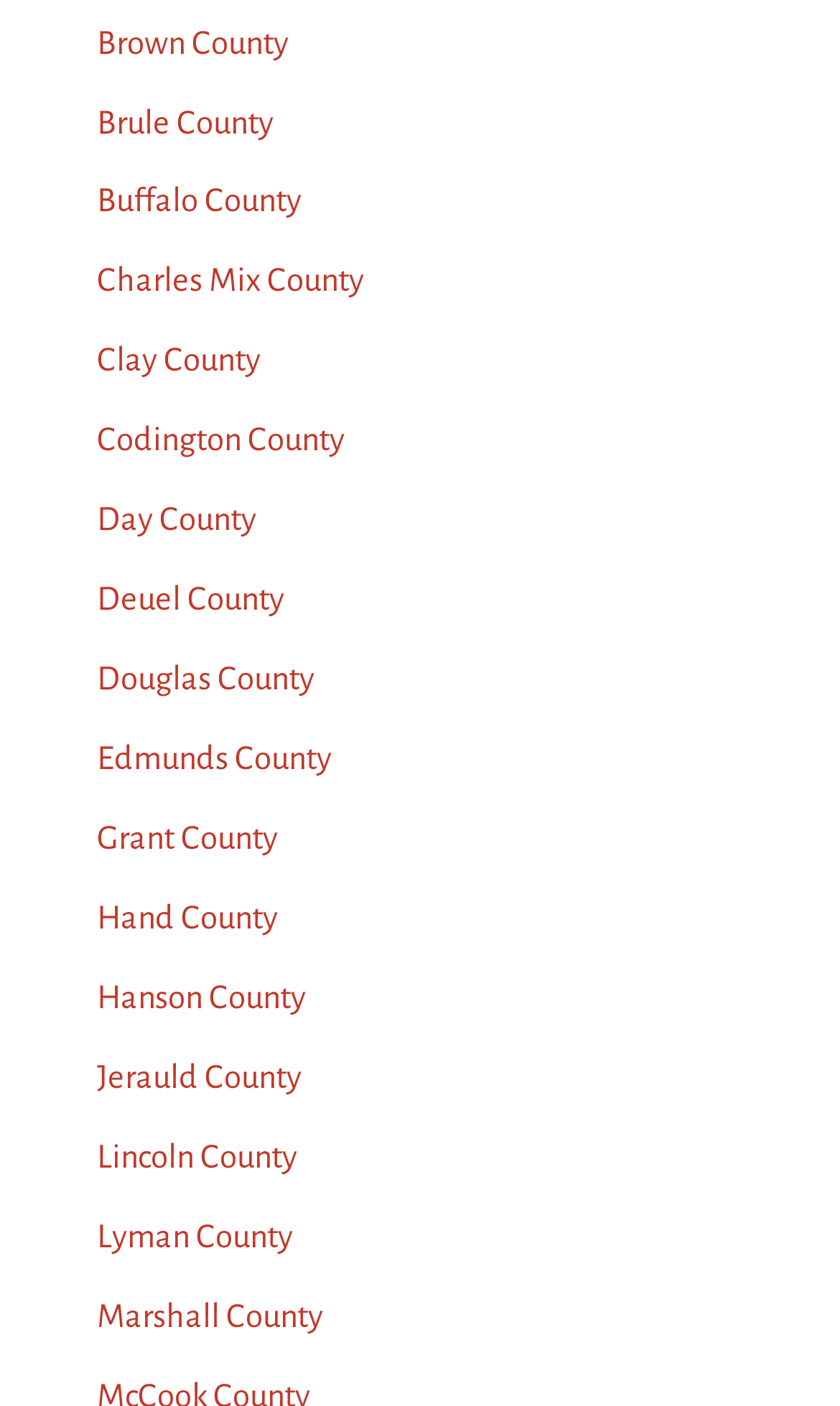Using the information in the image, could you please answer the following question in detail:
Are the counties listed in alphabetical order?

I checked the list of counties and found that they are in alphabetical order, from 'Brown County' to 'Marshall County'.